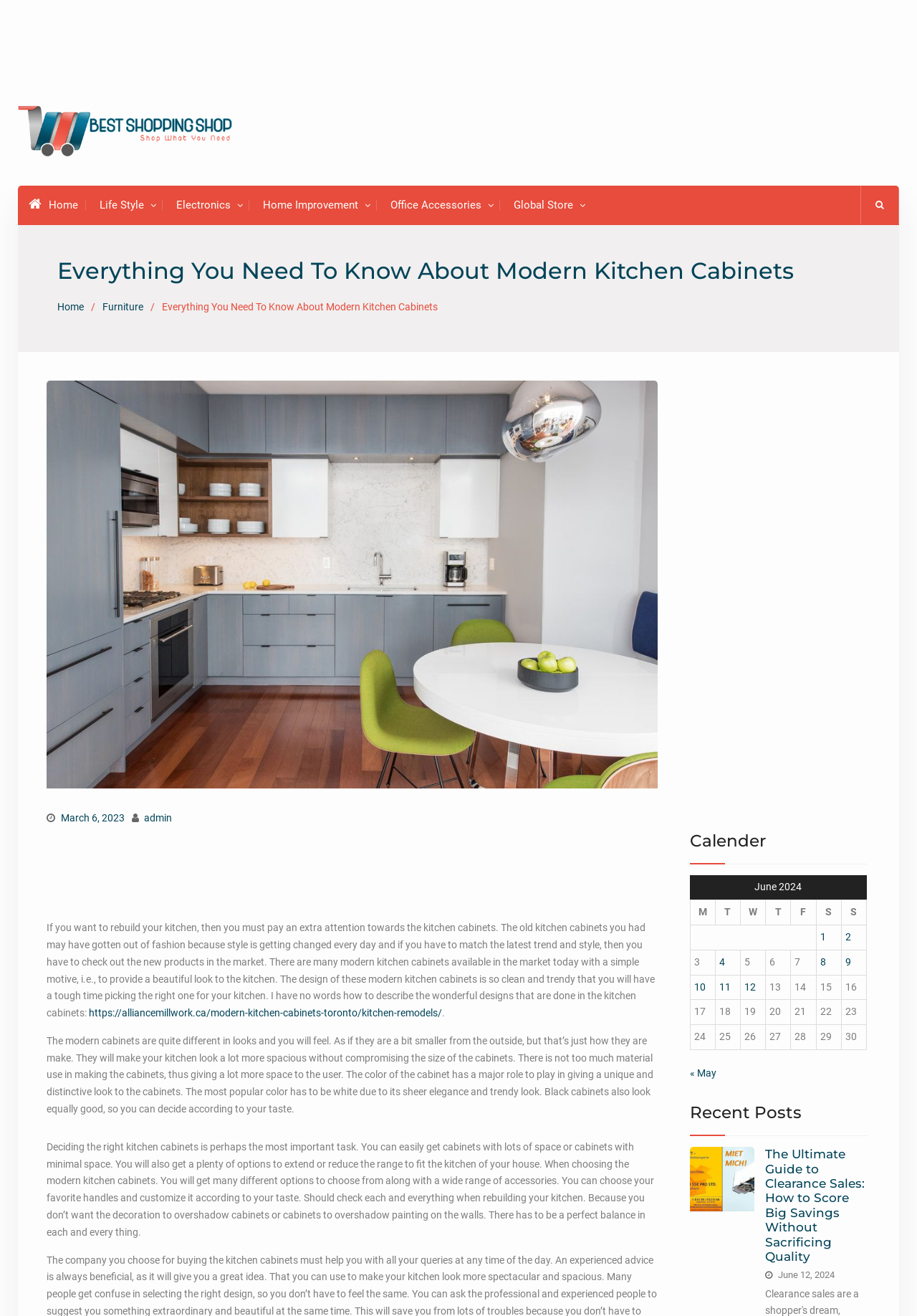Can you find and provide the main heading text of this webpage?

Everything You Need To Know About Modern Kitchen Cabinets